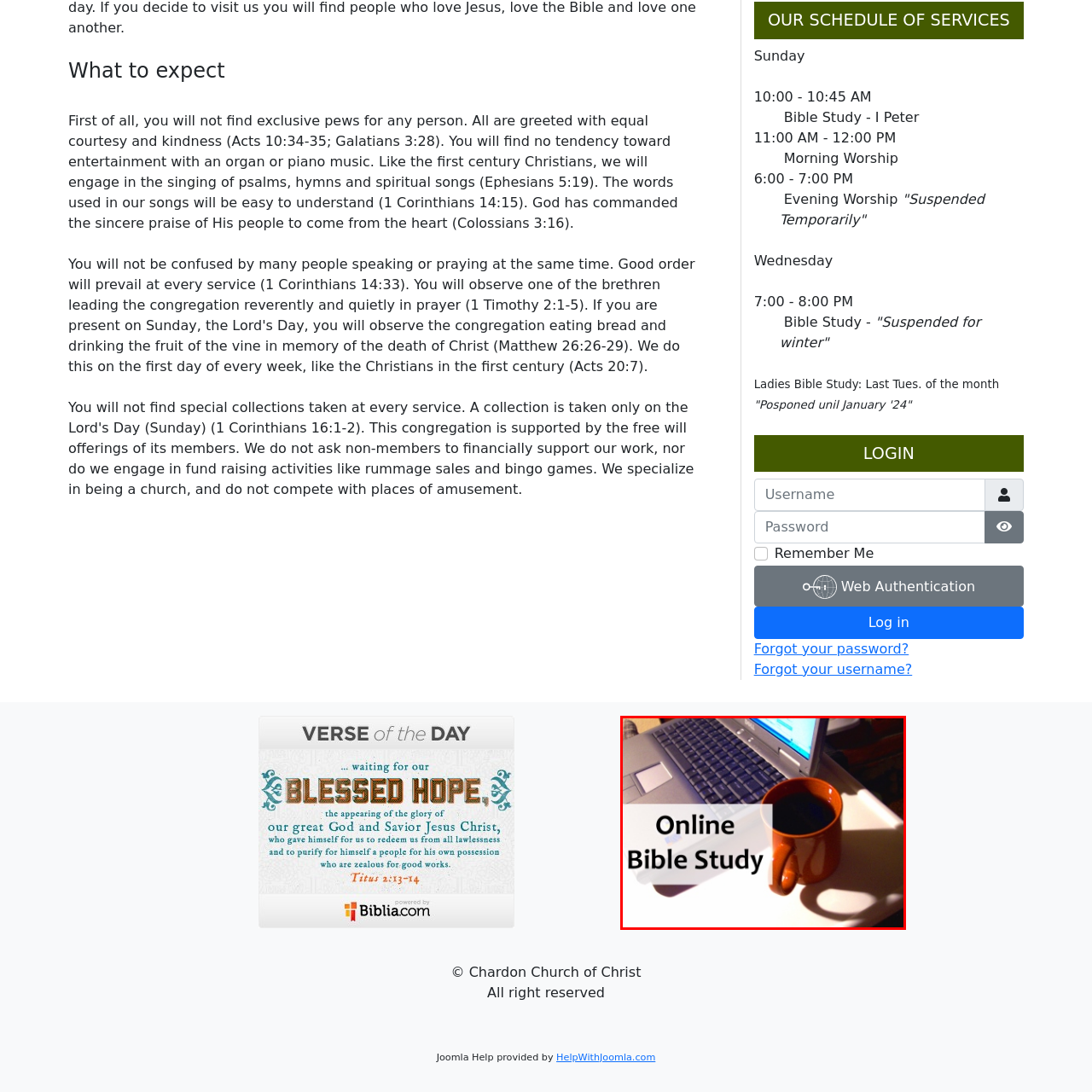Look at the area within the red bounding box, provide a one-word or phrase response to the following question: What is displayed on the laptop?

Study materials